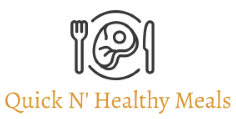What type of audience is the logo ideal for?
Provide a thorough and detailed answer to the question.

The logo encapsulates the essence of quick, healthy meal preparation and is ideal for attracting health-conscious audiences seeking delicious meal ideas.